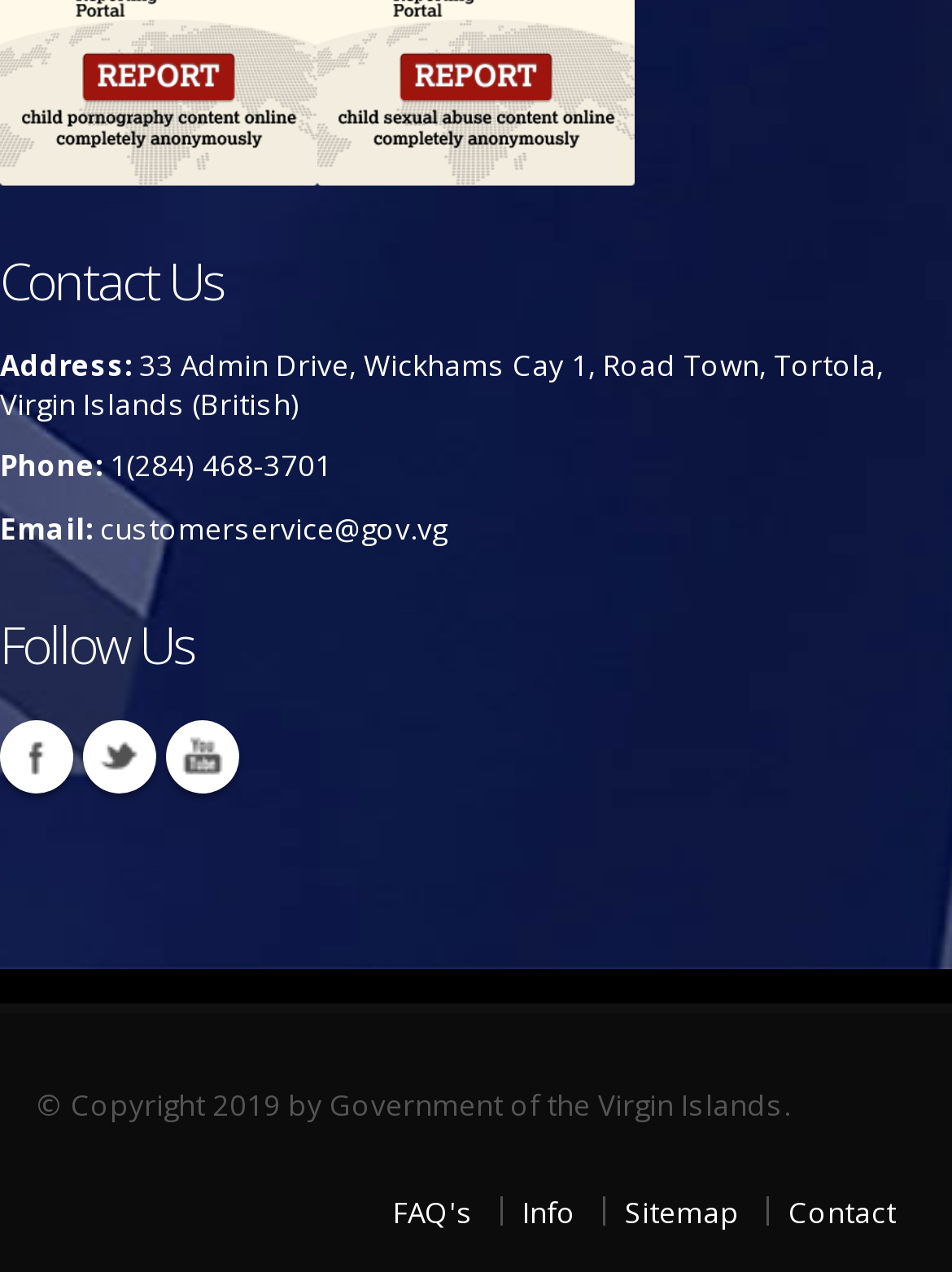How many social media platforms are listed to follow?
Look at the image and respond with a single word or a short phrase.

3